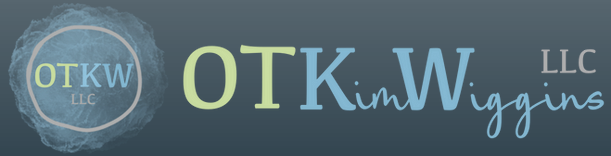Deliver an in-depth description of the image, highlighting major points.

The image features a stylized logo for OTKimWiggins LLC, prominently displaying the initials "OTKW" encircled in a soft blue graphic. The name "OTKimWiggins" is rendered in playful, varied typography, showcasing a blend of colors including light green and different shades of blue, which conveys creativity and a warm, inviting aesthetic. The overall design is modern and professional, suggesting a focus on occupational therapy and educational resources. The background is a subtle gradient, enhancing the logo's appeal and emphasizing the brand's commitment to innovative solutions in the field.